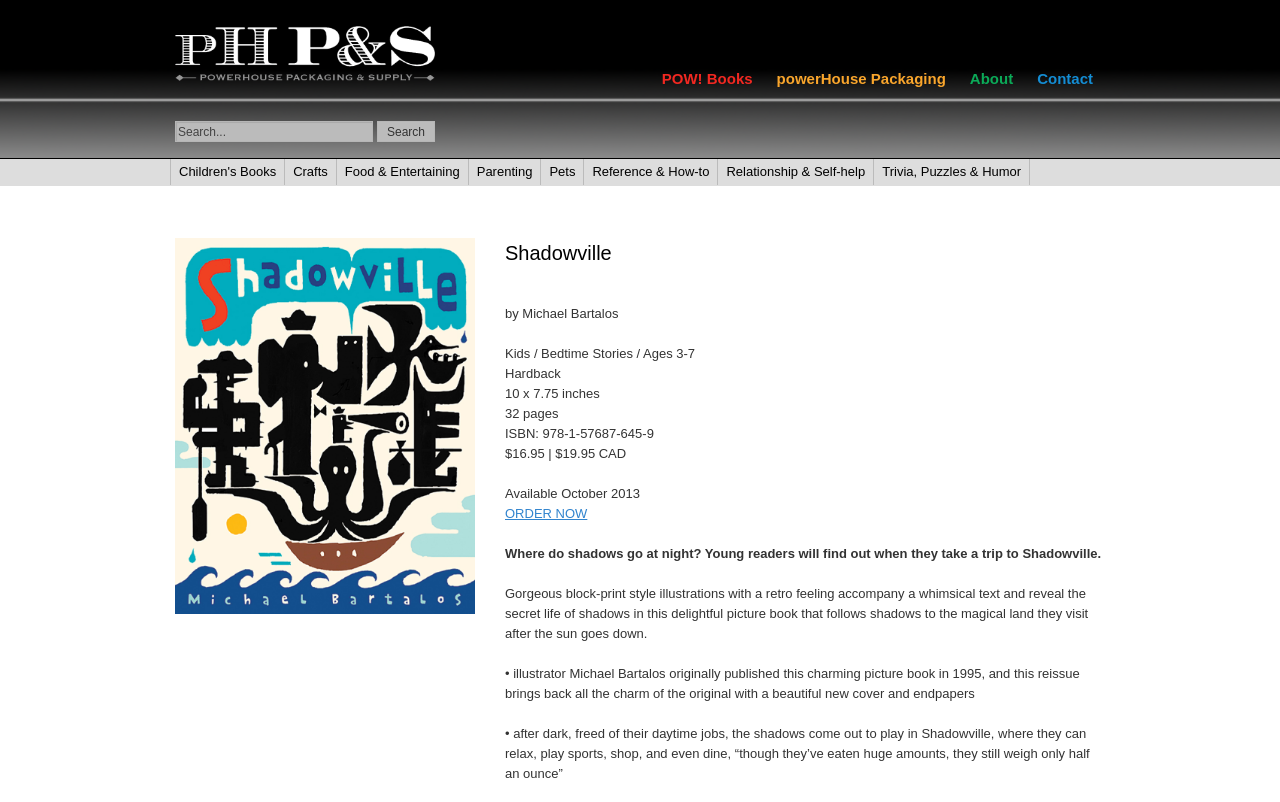Please provide the bounding box coordinates for the element that needs to be clicked to perform the instruction: "Submit event details". The coordinates must consist of four float numbers between 0 and 1, formatted as [left, top, right, bottom].

None